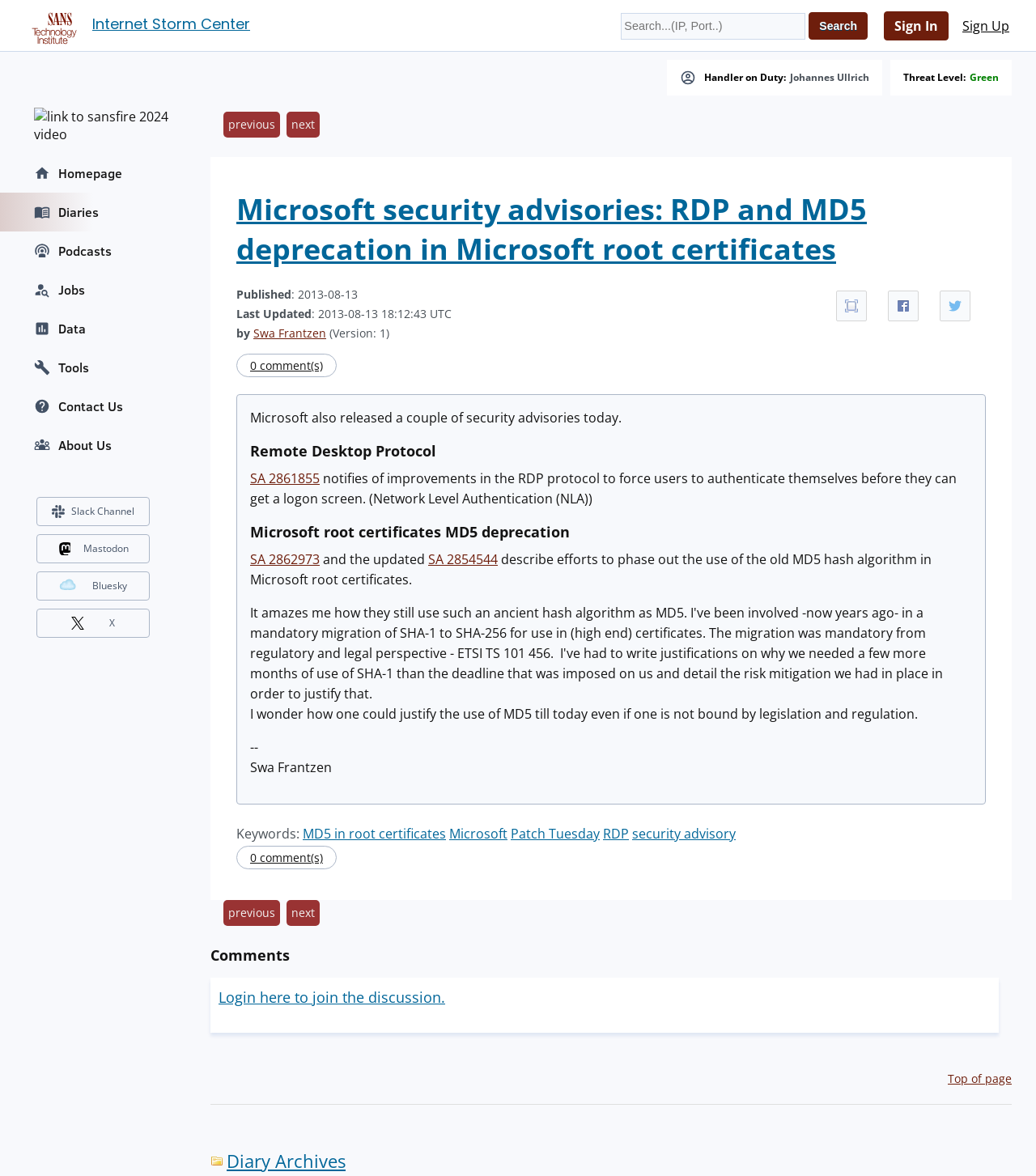Determine the bounding box of the UI element mentioned here: "previous". The coordinates must be in the format [left, top, right, bottom] with values ranging from 0 to 1.

[0.216, 0.095, 0.27, 0.117]